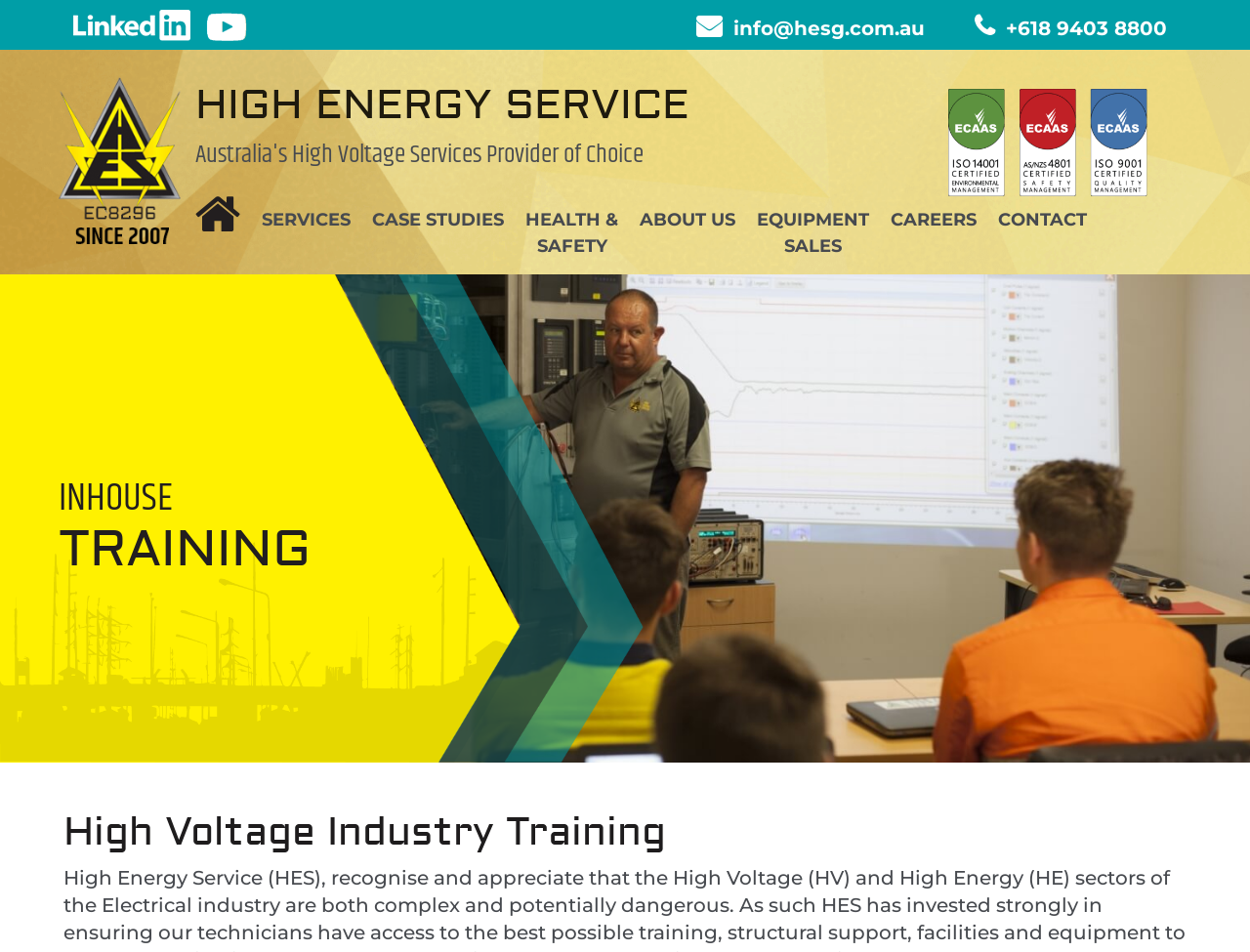Identify the bounding box coordinates for the element that needs to be clicked to fulfill this instruction: "explore high voltage industry training". Provide the coordinates in the format of four float numbers between 0 and 1: [left, top, right, bottom].

[0.051, 0.853, 0.949, 0.898]